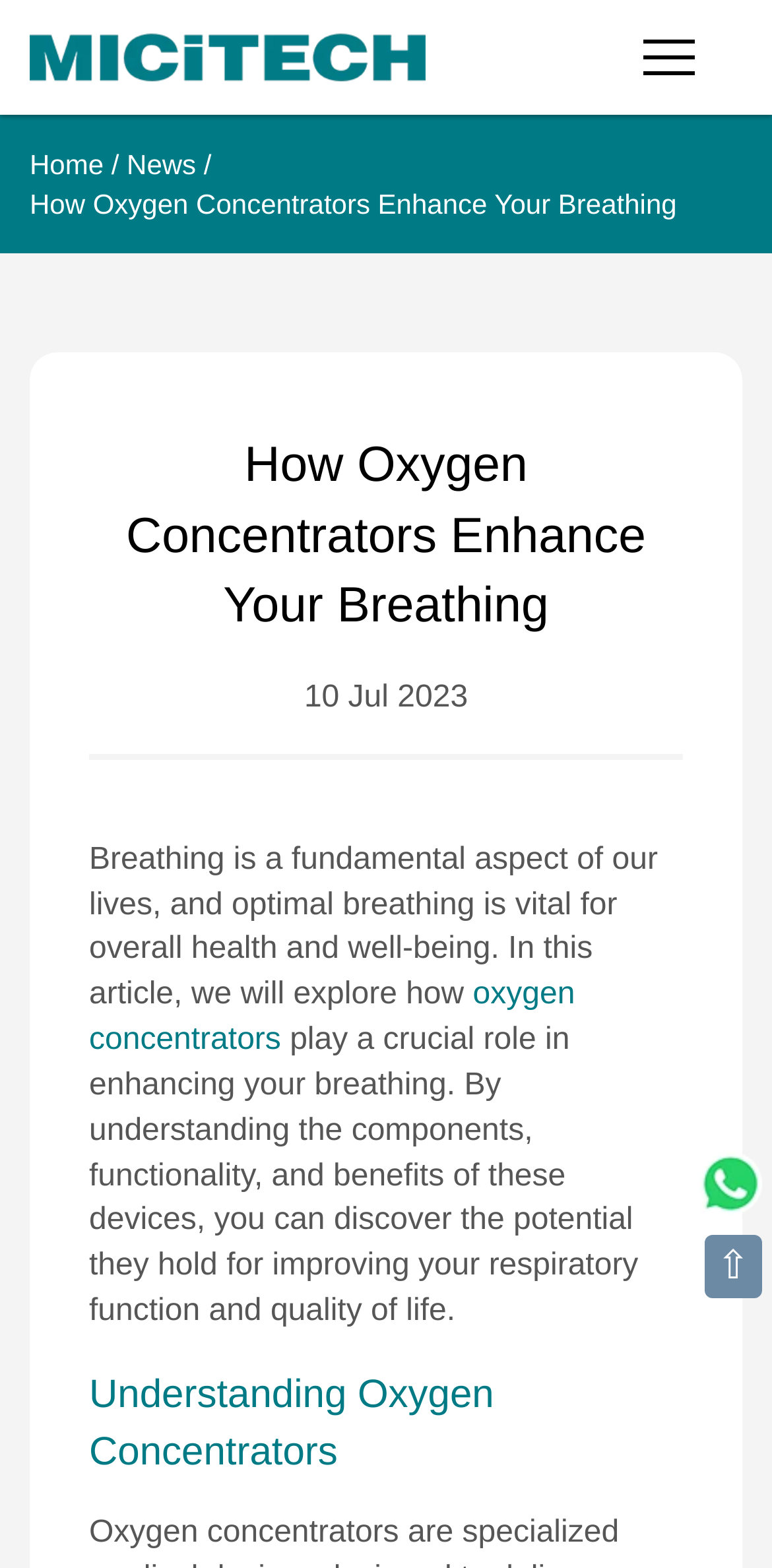Pinpoint the bounding box coordinates of the clickable element needed to complete the instruction: "Toggle the mobile menu". The coordinates should be provided as four float numbers between 0 and 1: [left, top, right, bottom].

None